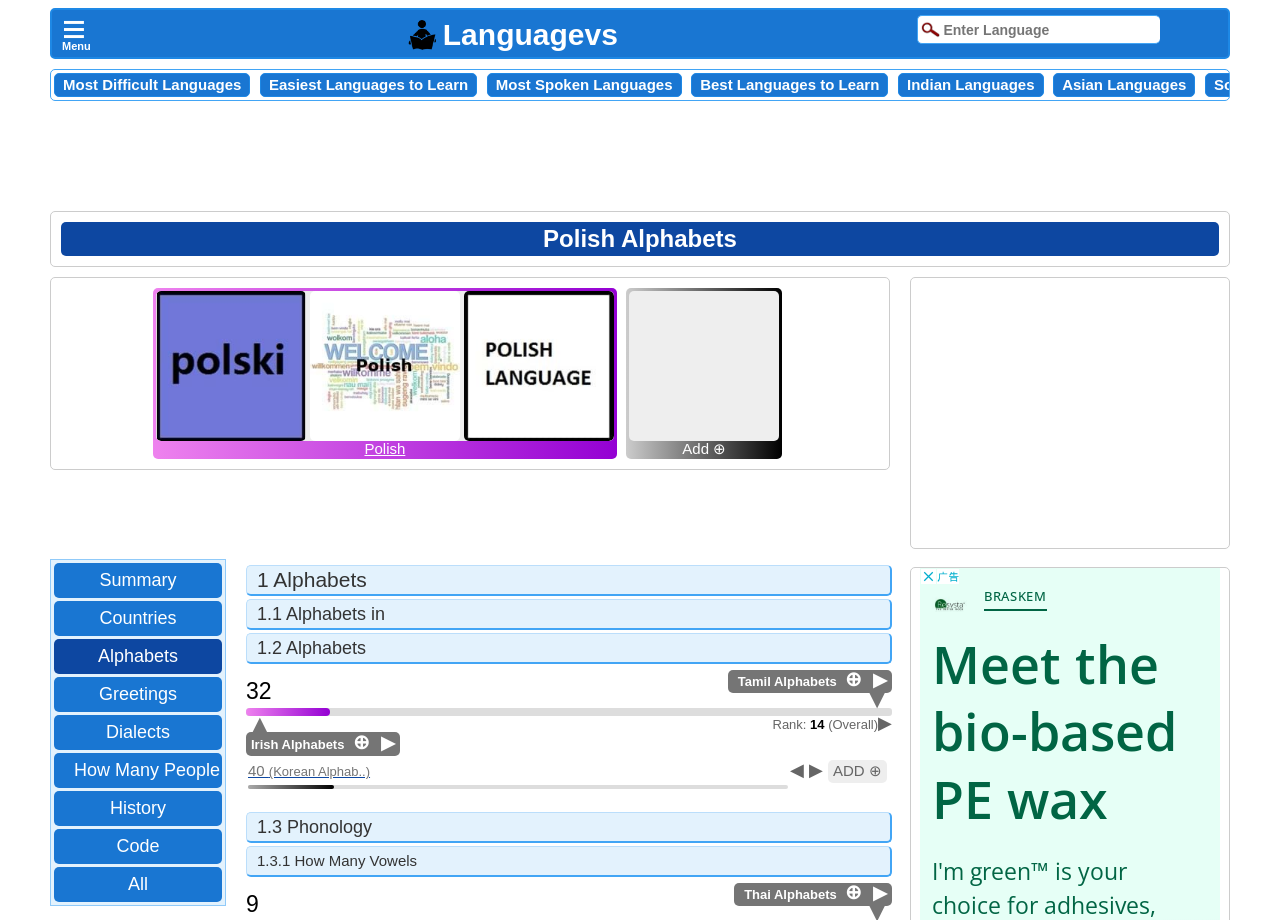What is the phonology topic discussed on this webpage?
Please answer the question with a detailed and comprehensive explanation.

The webpage has a static text '1.3.1 How Many Vowels' under the heading '1.3 Phonology', indicating that the phonology topic discussed on this webpage is 'How Many Vowels'.